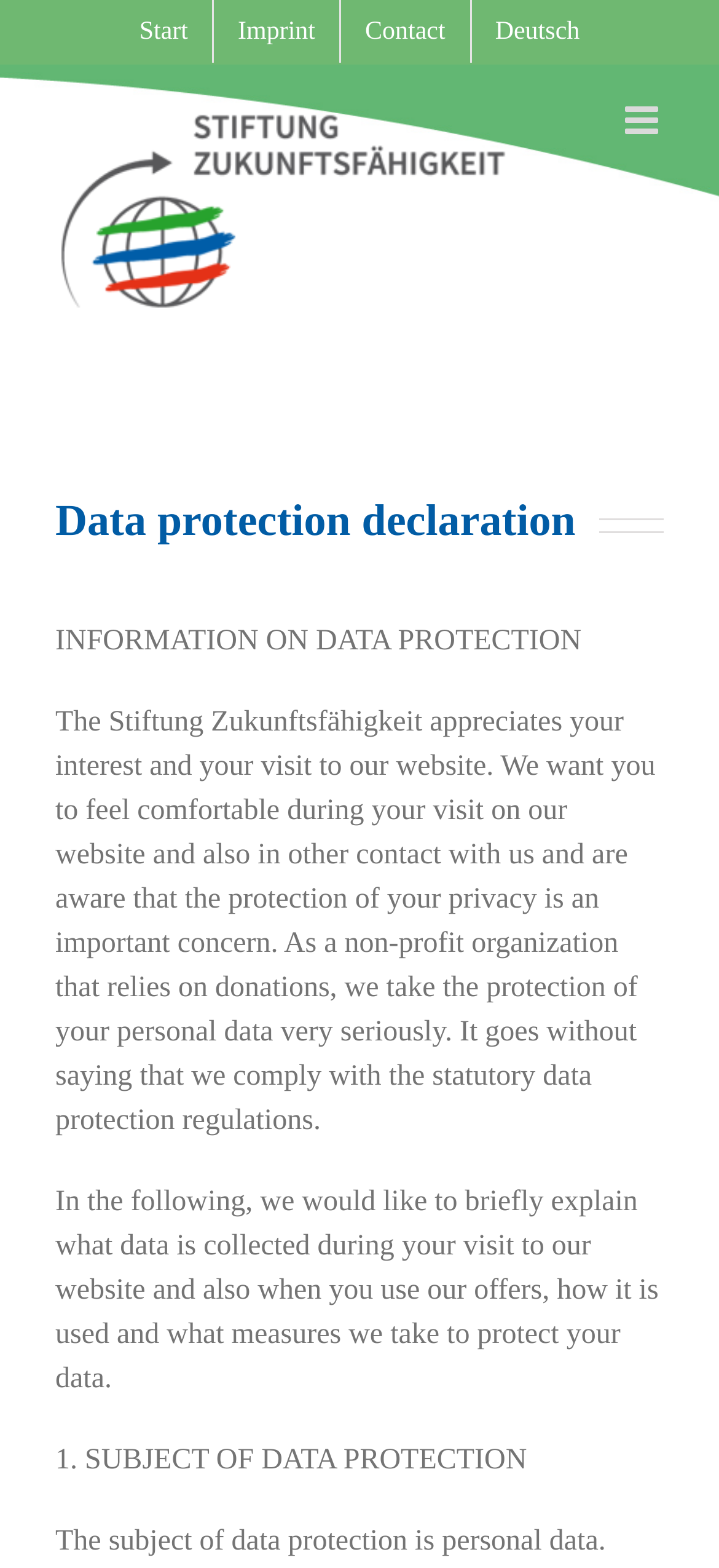Determine the bounding box coordinates of the UI element that matches the following description: "aria-label="Toggle mobile menu"". The coordinates should be four float numbers between 0 and 1 in the format [left, top, right, bottom].

[0.869, 0.065, 0.923, 0.089]